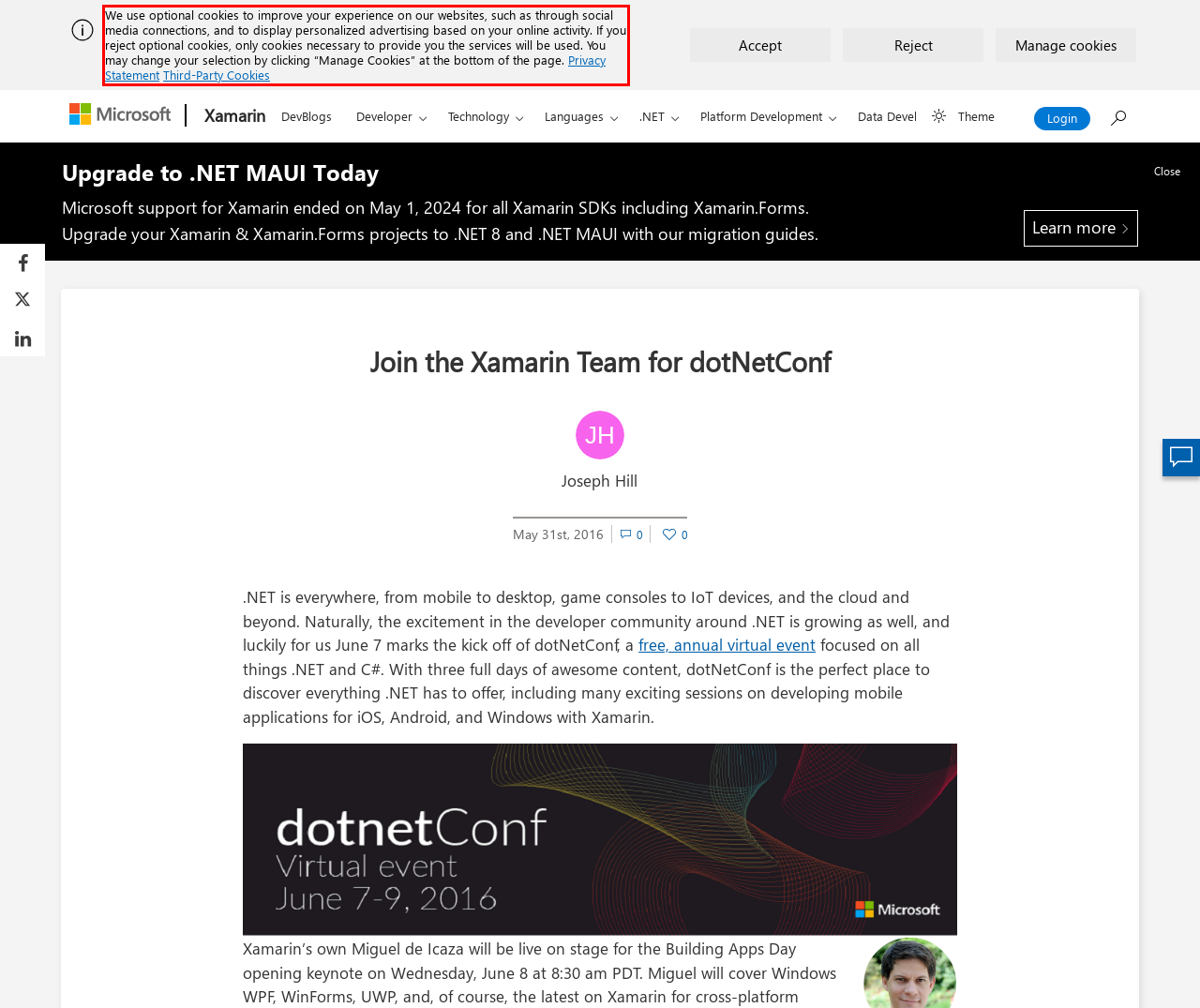You are given a screenshot of a webpage with a UI element highlighted by a red bounding box. Please perform OCR on the text content within this red bounding box.

We use optional cookies to improve your experience on our websites, such as through social media connections, and to display personalized advertising based on your online activity. If you reject optional cookies, only cookies necessary to provide you the services will be used. You may change your selection by clicking “Manage Cookies” at the bottom of the page. Privacy Statement Third-Party Cookies